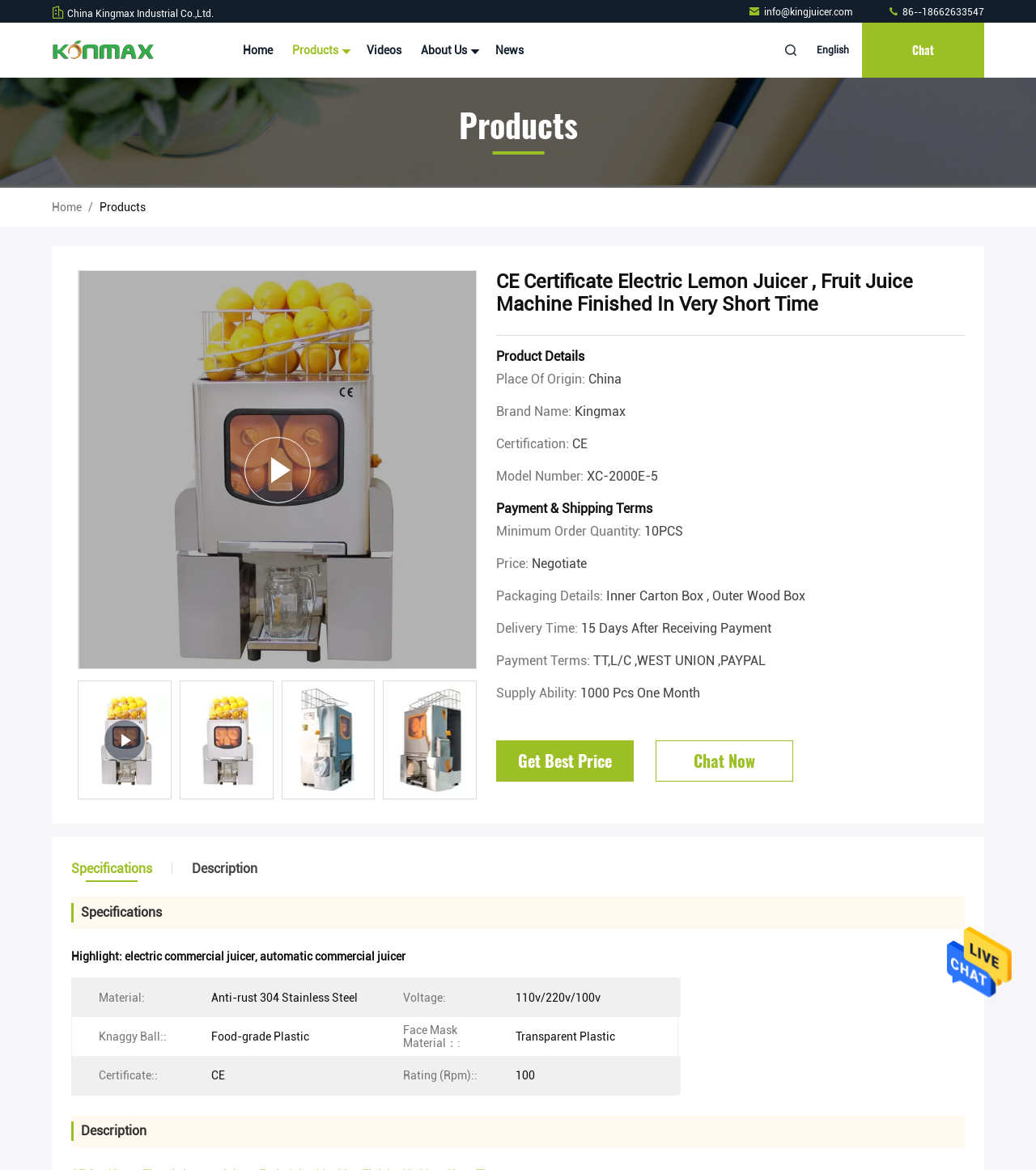Please answer the following question using a single word or phrase: 
What is the minimum order quantity of the product?

10PCS